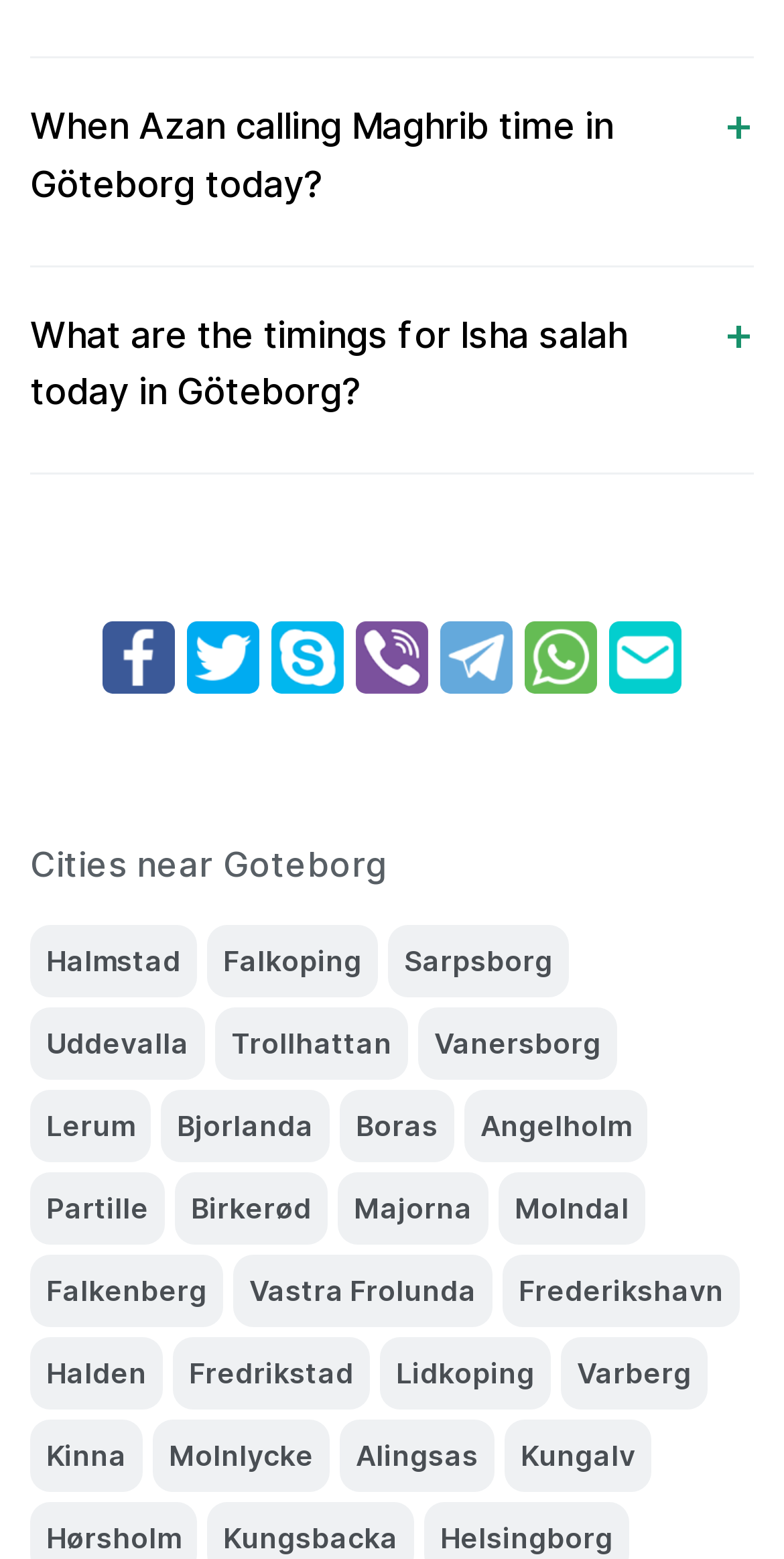Please indicate the bounding box coordinates for the clickable area to complete the following task: "Check cities near Göteborg". The coordinates should be specified as four float numbers between 0 and 1, i.e., [left, top, right, bottom].

[0.038, 0.542, 0.495, 0.568]